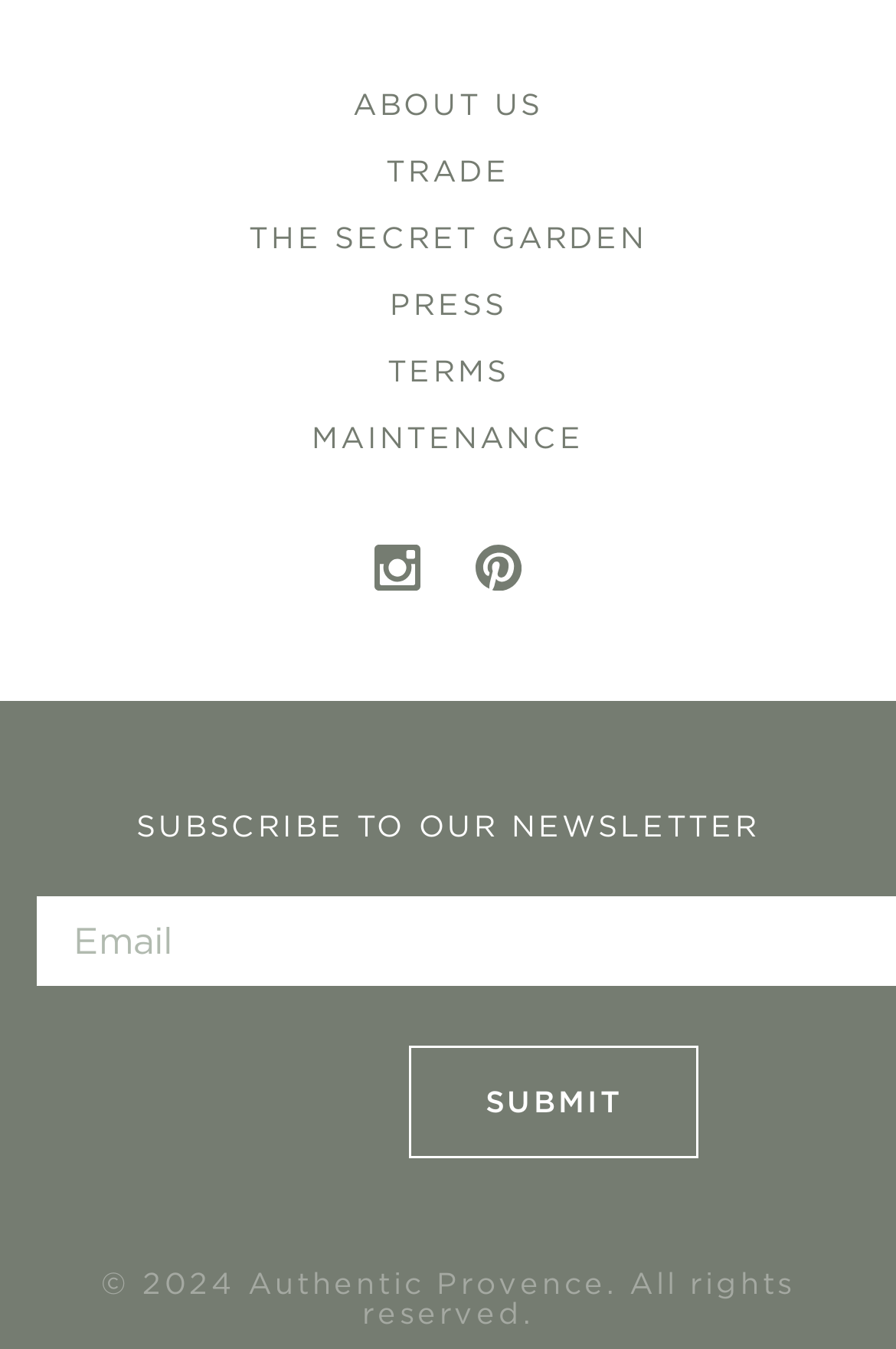Please identify the bounding box coordinates of the clickable area that will fulfill the following instruction: "go to about us page". The coordinates should be in the format of four float numbers between 0 and 1, i.e., [left, top, right, bottom].

[0.394, 0.053, 0.606, 0.103]